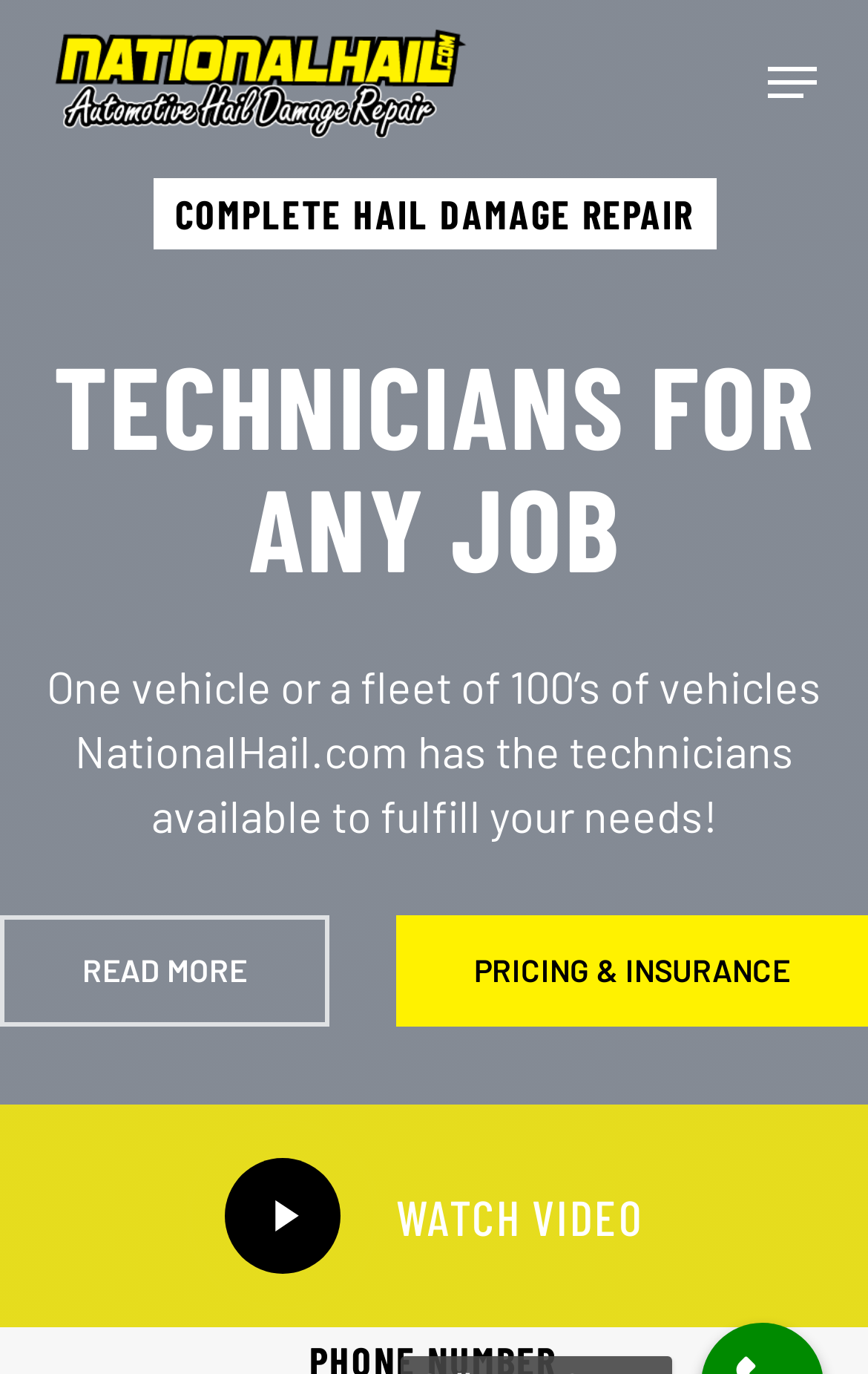Respond to the following query with just one word or a short phrase: 
How many buttons are there on the webpage?

4